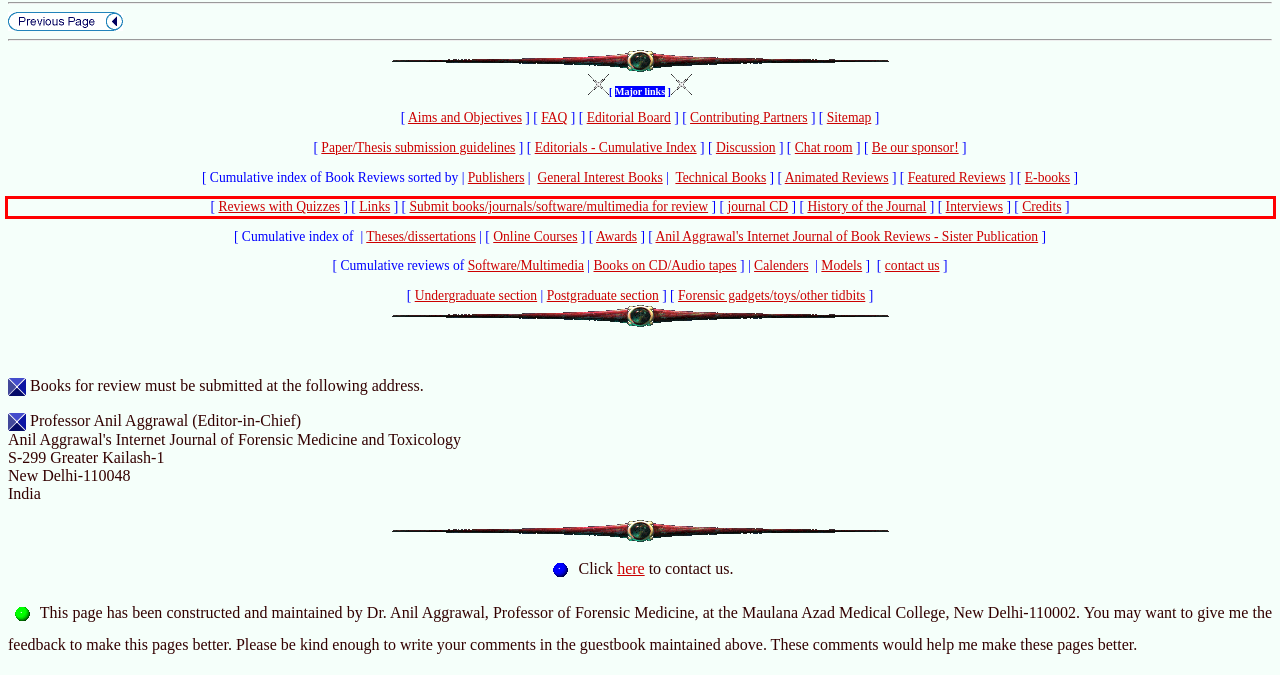Within the screenshot of the webpage, there is a red rectangle. Please recognize and generate the text content inside this red bounding box.

[ Reviews with Quizzes ] [ Links ] [ Submit books/journals/software/multimedia for review ] [ journal CD ] [ History of the Journal ] [ Interviews ] [ Credits ]